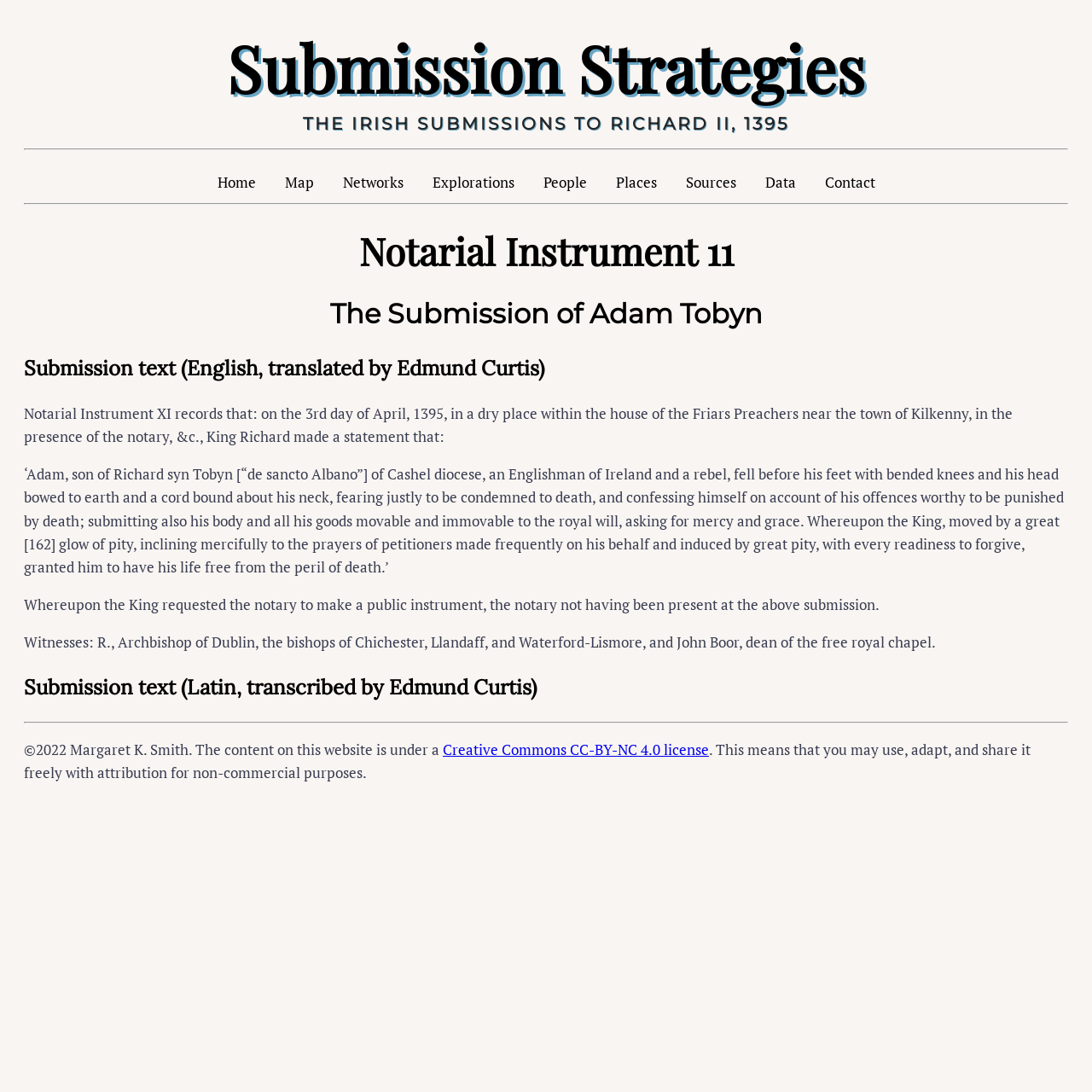Please locate the clickable area by providing the bounding box coordinates to follow this instruction: "Read the 'Submission text (English, translated by Edmund Curtis)'".

[0.022, 0.325, 0.978, 0.349]